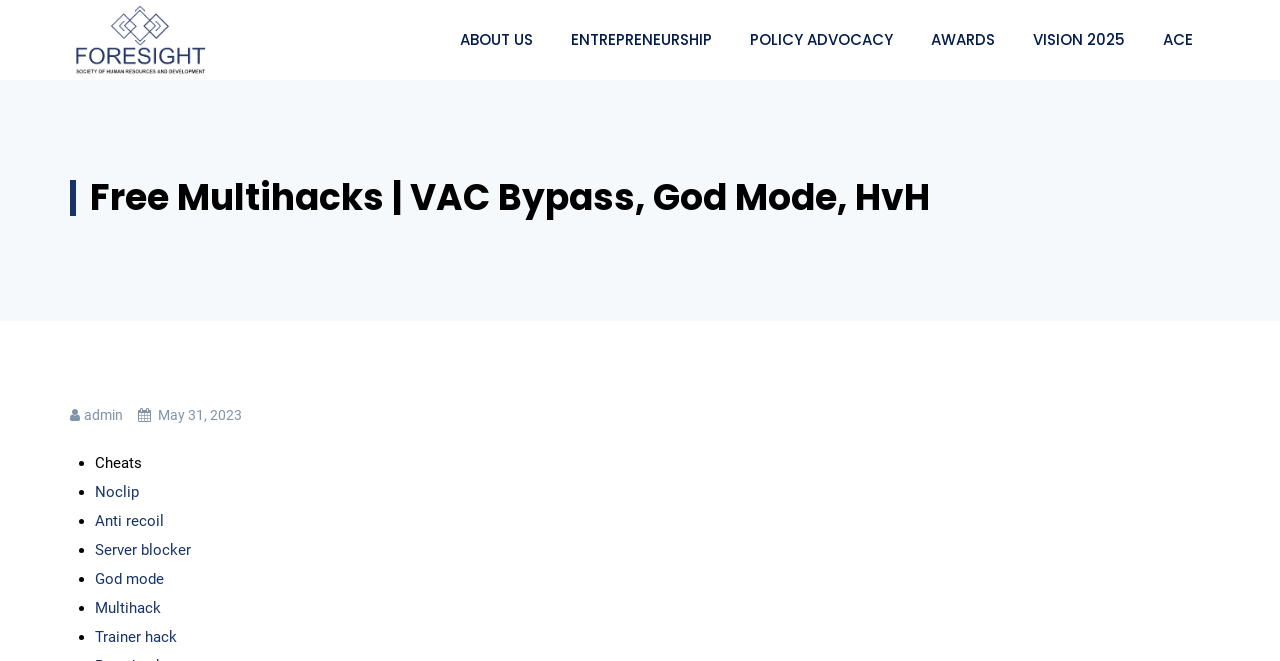How many sections are there in the webpage?
Please provide a comprehensive answer based on the visual information in the image.

I observed that there are two main sections in the webpage, one with the primary menu and the other with the heading 'Free Multihacks | VAC Bypass, God Mode, HvH'. Therefore, there are 2 sections in the webpage.